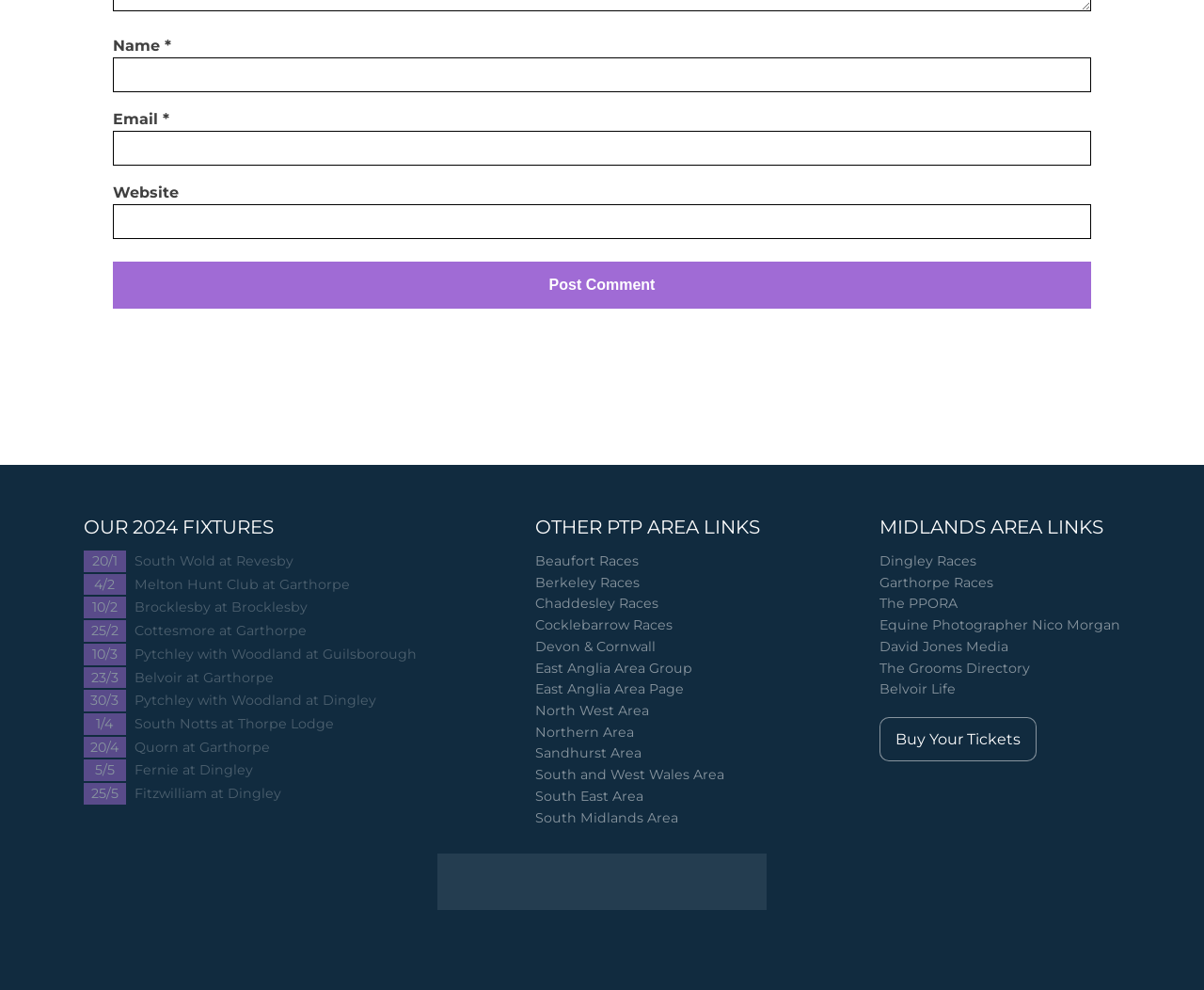What is the function of the links in the 'OTHER PTP AREA LINKS' section?
Please provide a comprehensive answer based on the visual information in the image.

The 'OTHER PTP AREA LINKS' section contains links to various websites, such as 'Beaufort Races' and 'Berkeley Races'. This suggests that the function of these links is to provide navigation to other Point-to-Point racing websites.